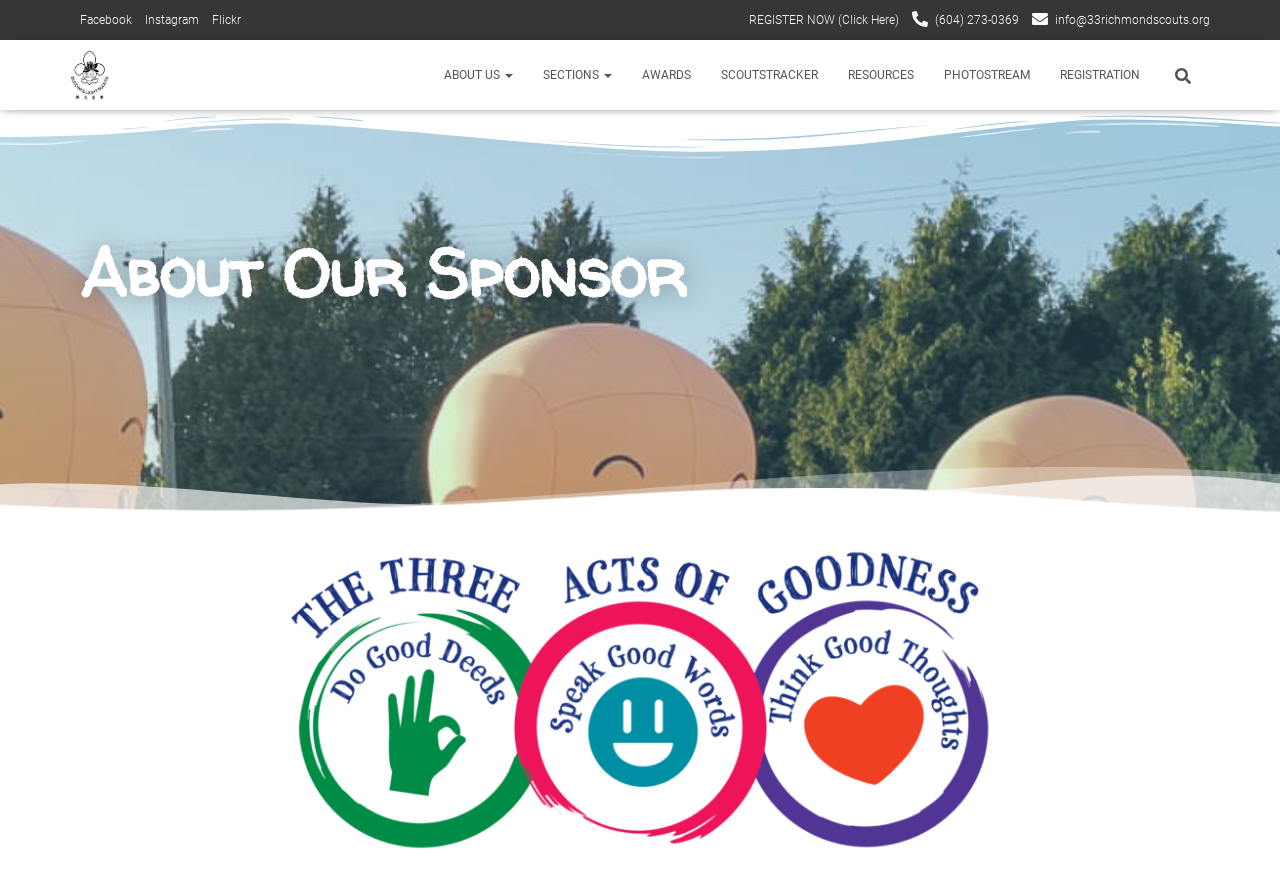Respond with a single word or phrase:
What social media platforms are linked on this webpage?

Facebook, Instagram, Flickr